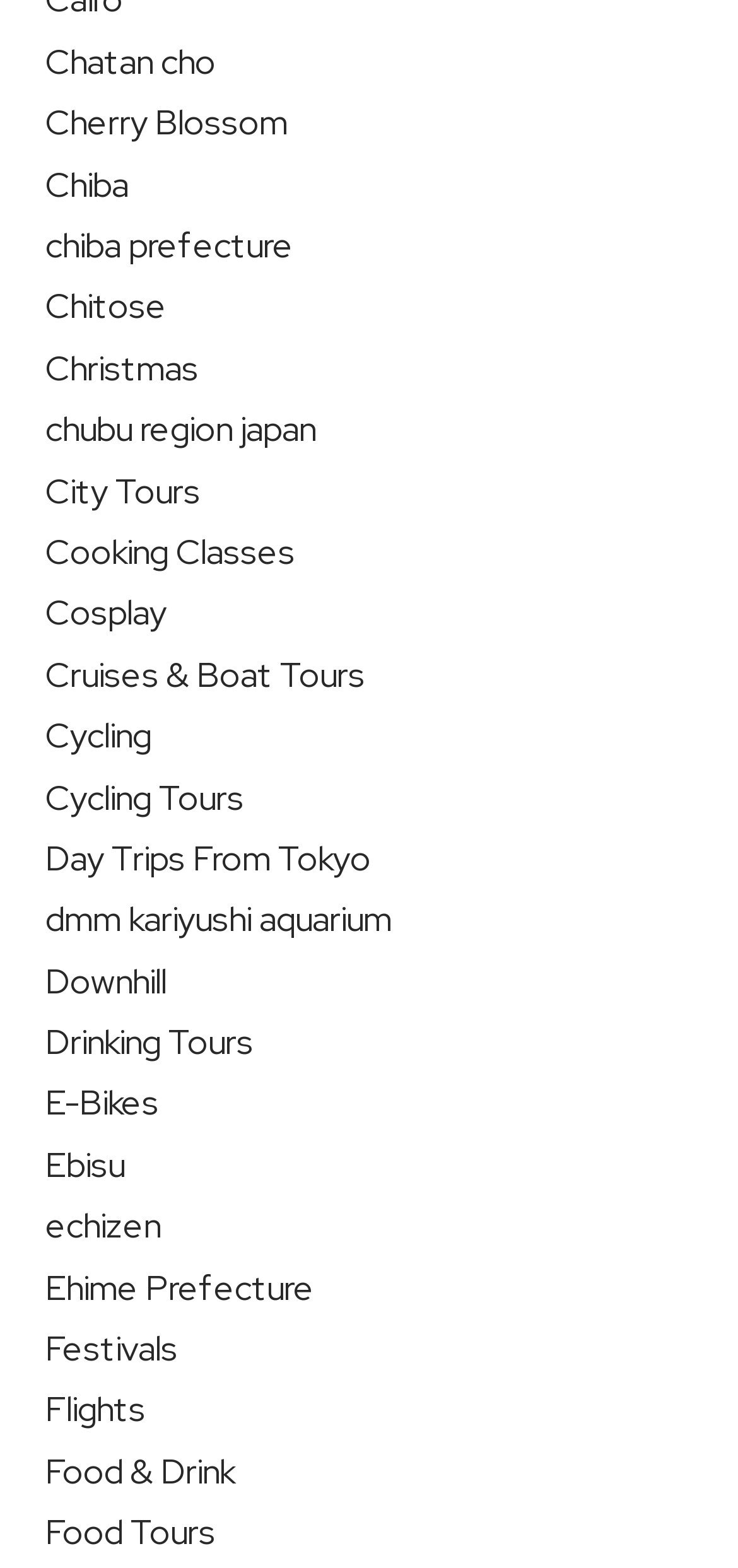Please find the bounding box coordinates of the element that needs to be clicked to perform the following instruction: "Click on Cherry Blossom". The bounding box coordinates should be four float numbers between 0 and 1, represented as [left, top, right, bottom].

[0.062, 0.064, 0.39, 0.092]